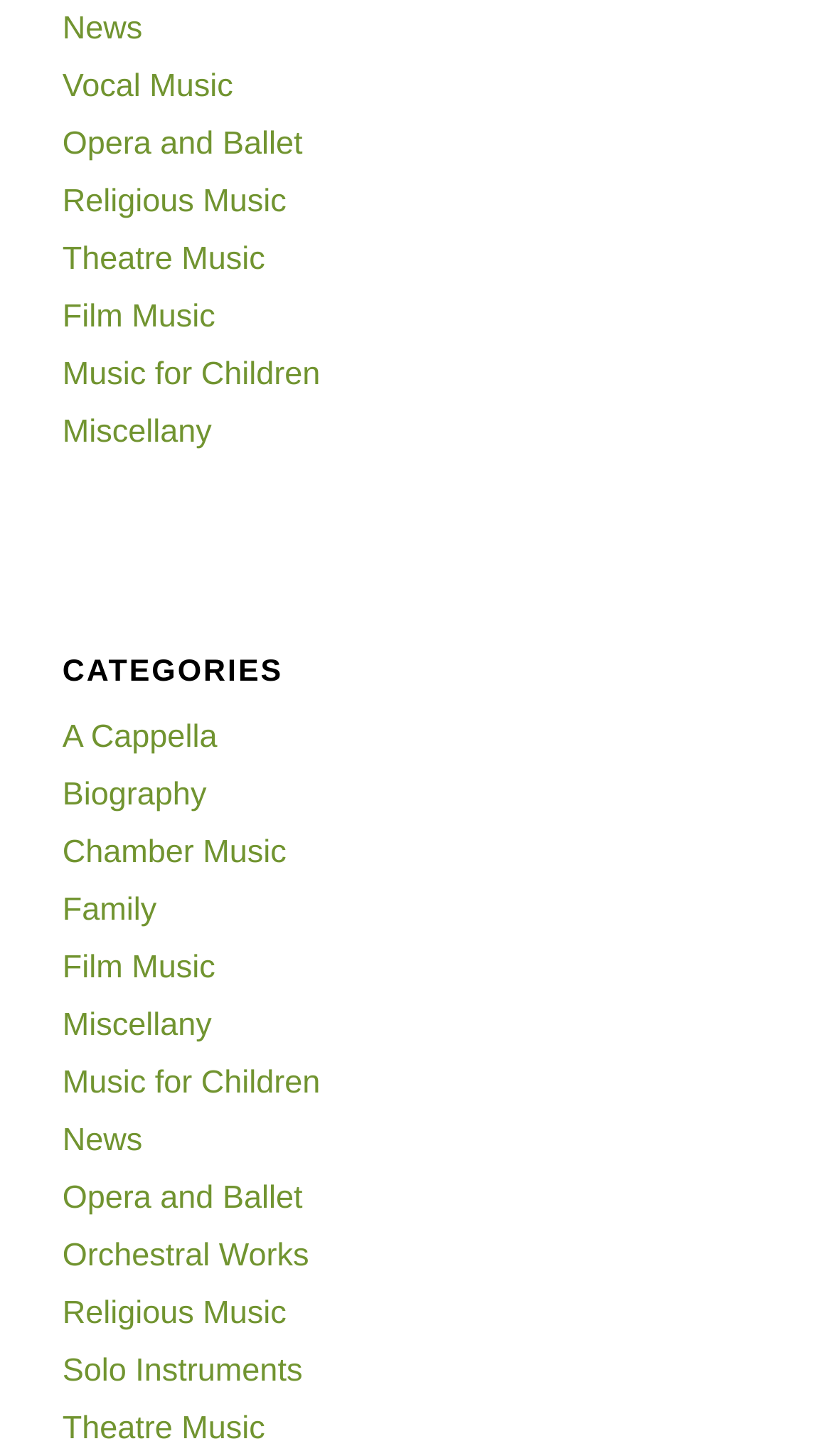Please provide a detailed answer to the question below by examining the image:
What is the first category listed?

The first category listed is 'News' which is a link element located at the top left of the webpage with a bounding box of [0.075, 0.007, 0.171, 0.032].